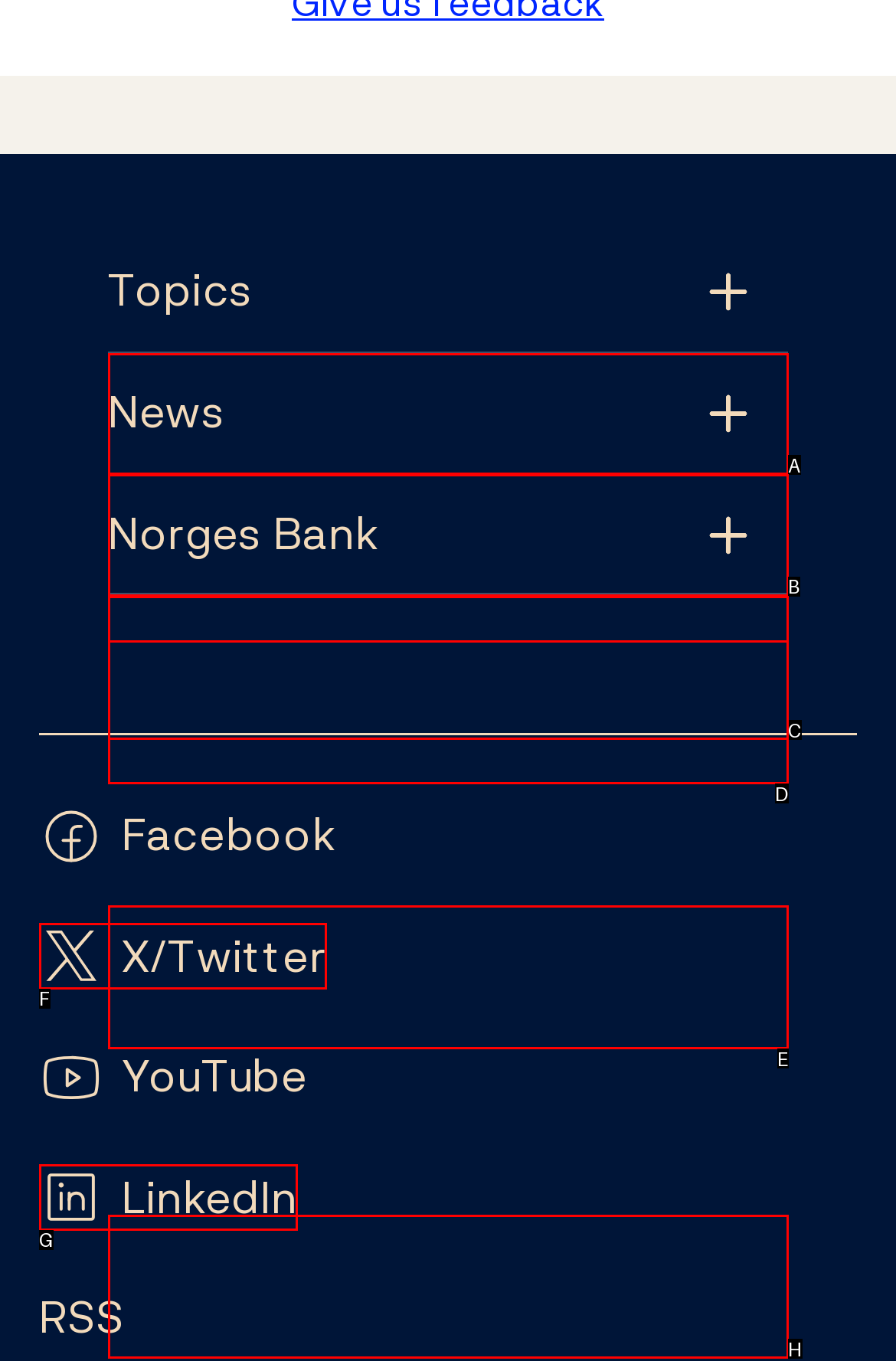From the provided options, pick the HTML element that matches the description: Norges Bank. Respond with the letter corresponding to your choice.

B